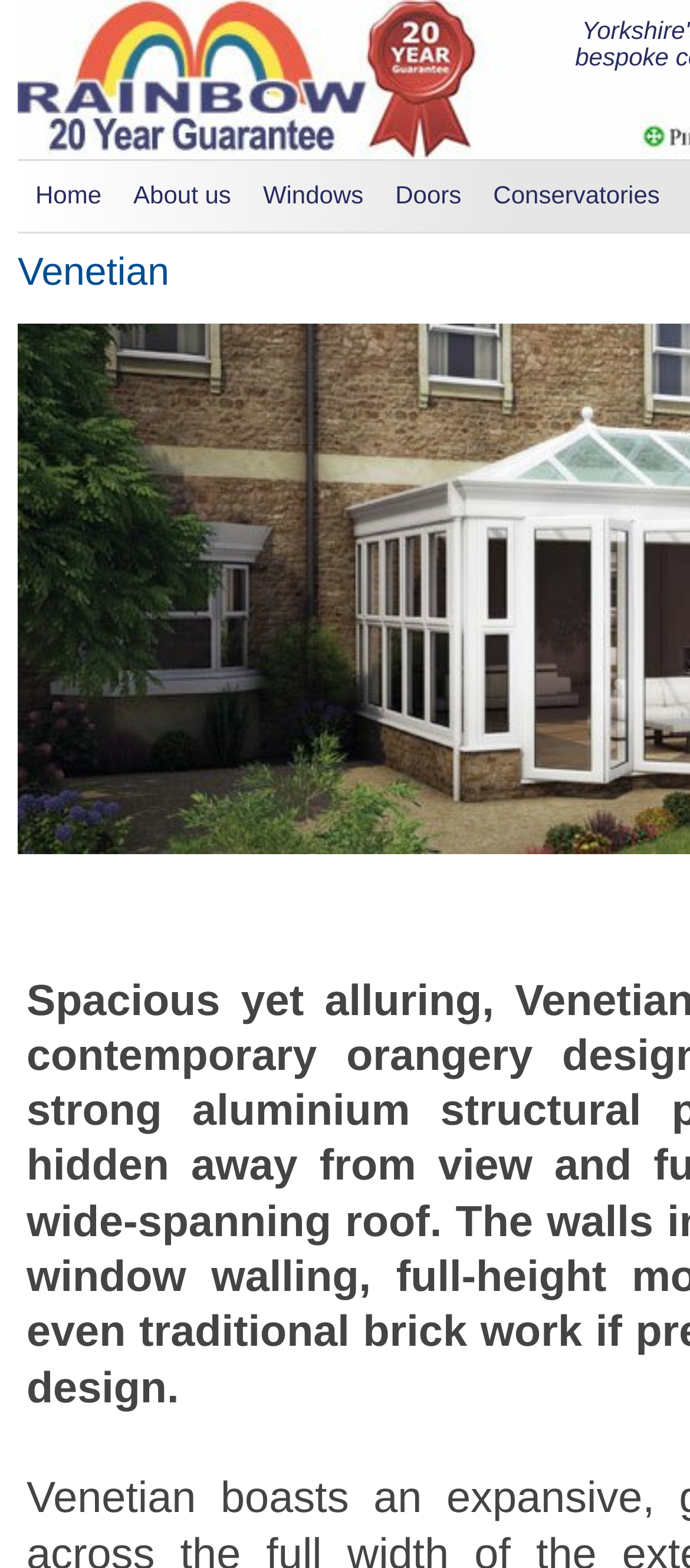Please determine the bounding box coordinates for the element with the description: "About us".

[0.168, 0.114, 0.355, 0.142]